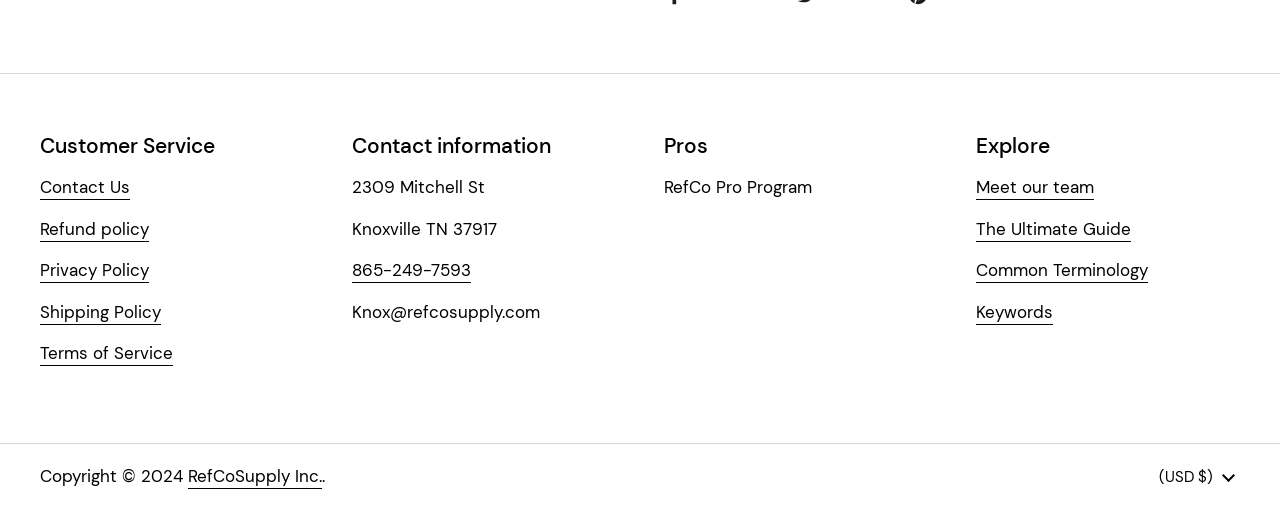What is the currency used in the country/region selection?
Give a detailed explanation using the information visible in the image.

The currency used in the country/region selection can be found at the bottom right corner of the webpage. The currency is provided as a button, '(USD $)', which is used to select the country or region.